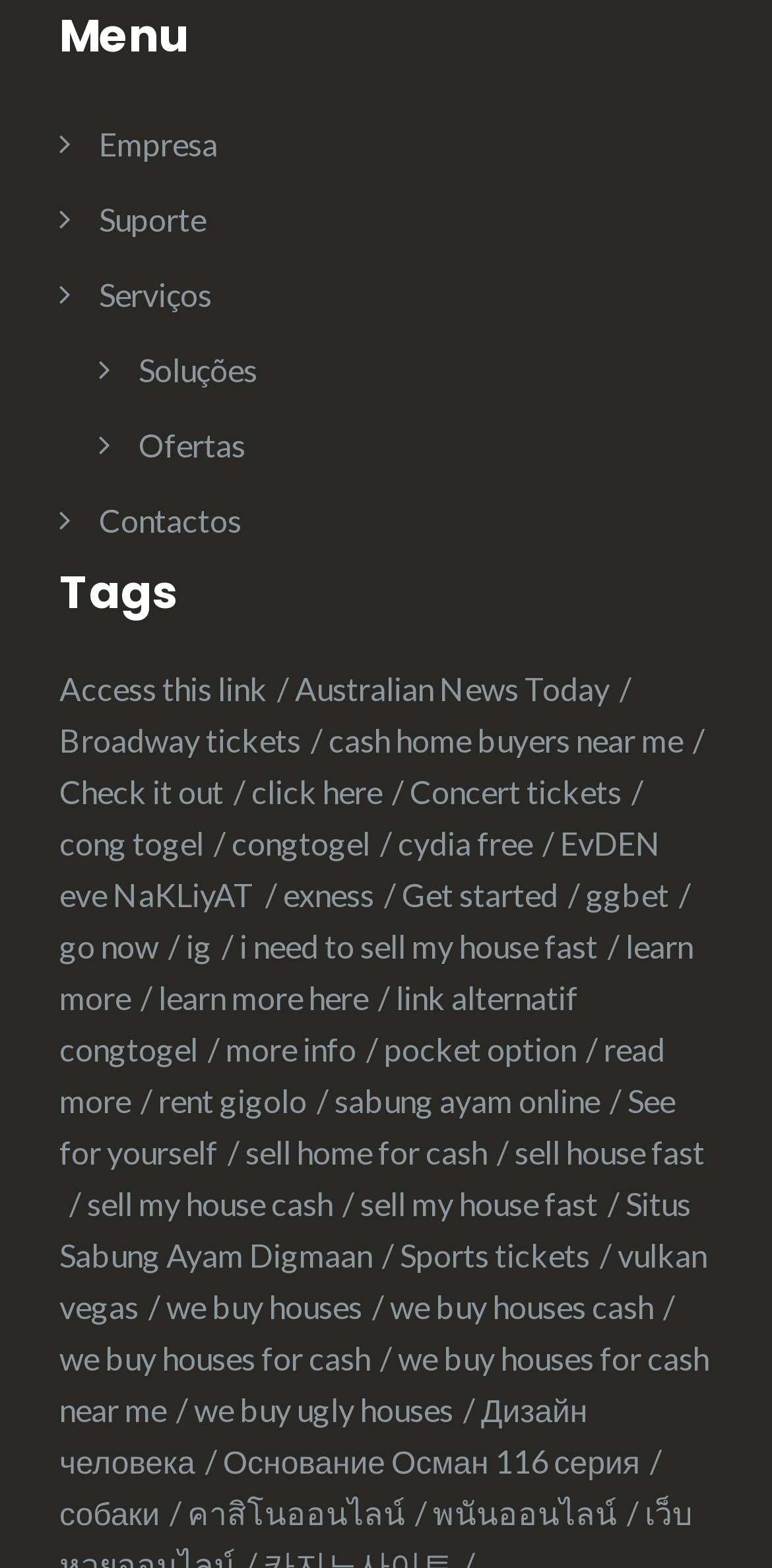What is the last item on the webpage?
Please provide a single word or phrase as your answer based on the screenshot.

พนันออนไลน์